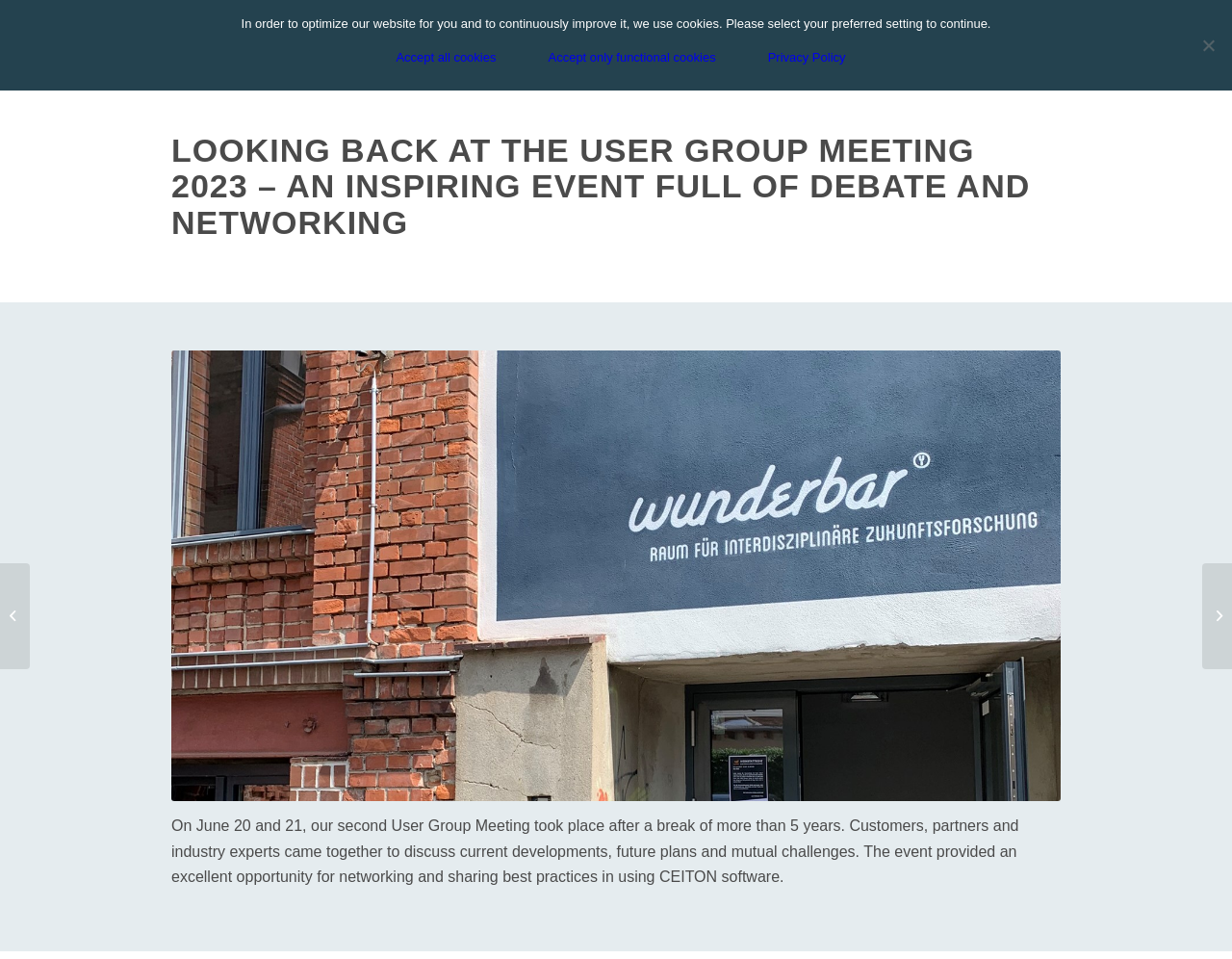What is the company name?
Based on the screenshot, respond with a single word or phrase.

CEITON Software